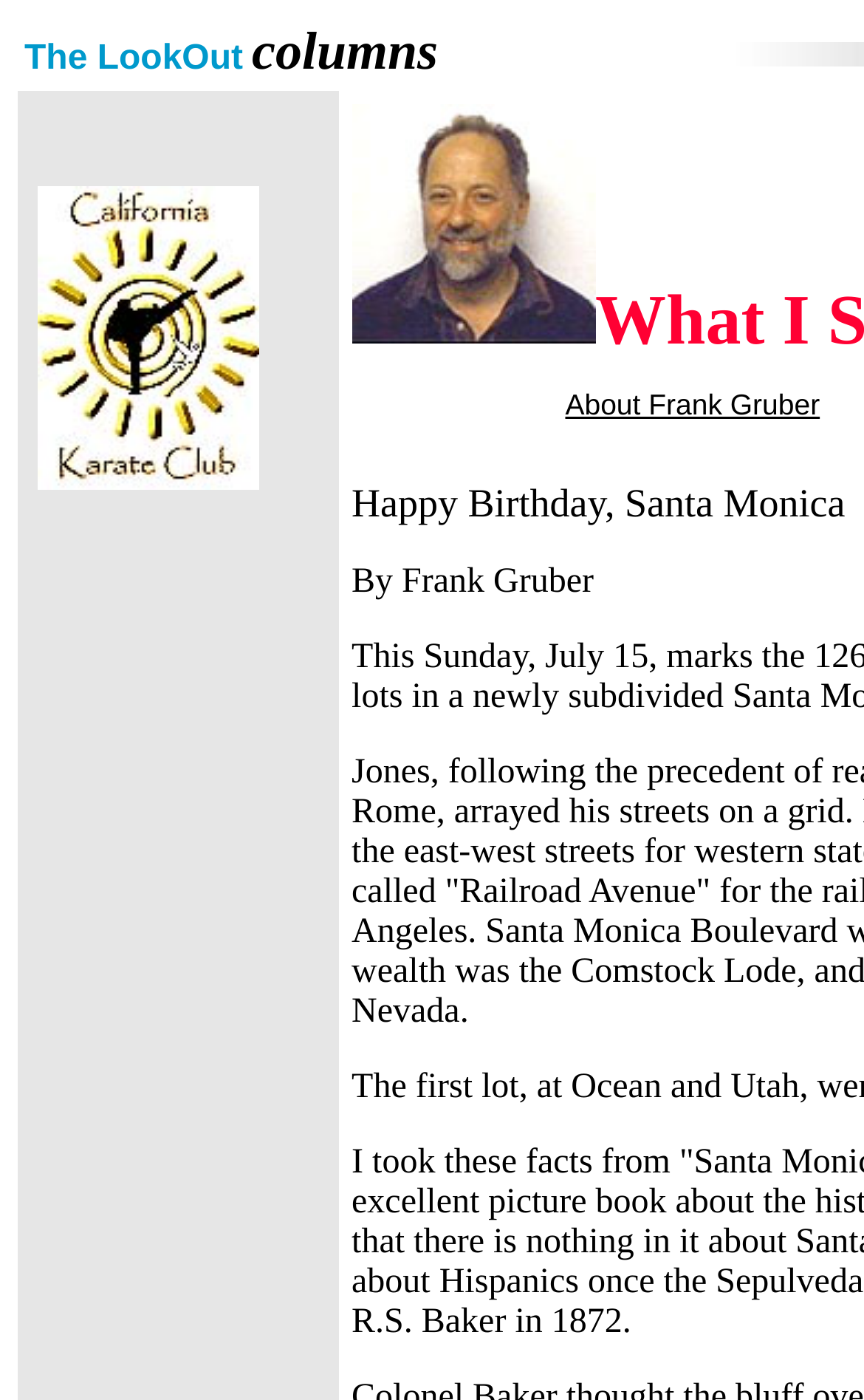Using the description "parent_node: What I Say", predict the bounding box of the relevant HTML element.

[0.407, 0.199, 0.689, 0.256]